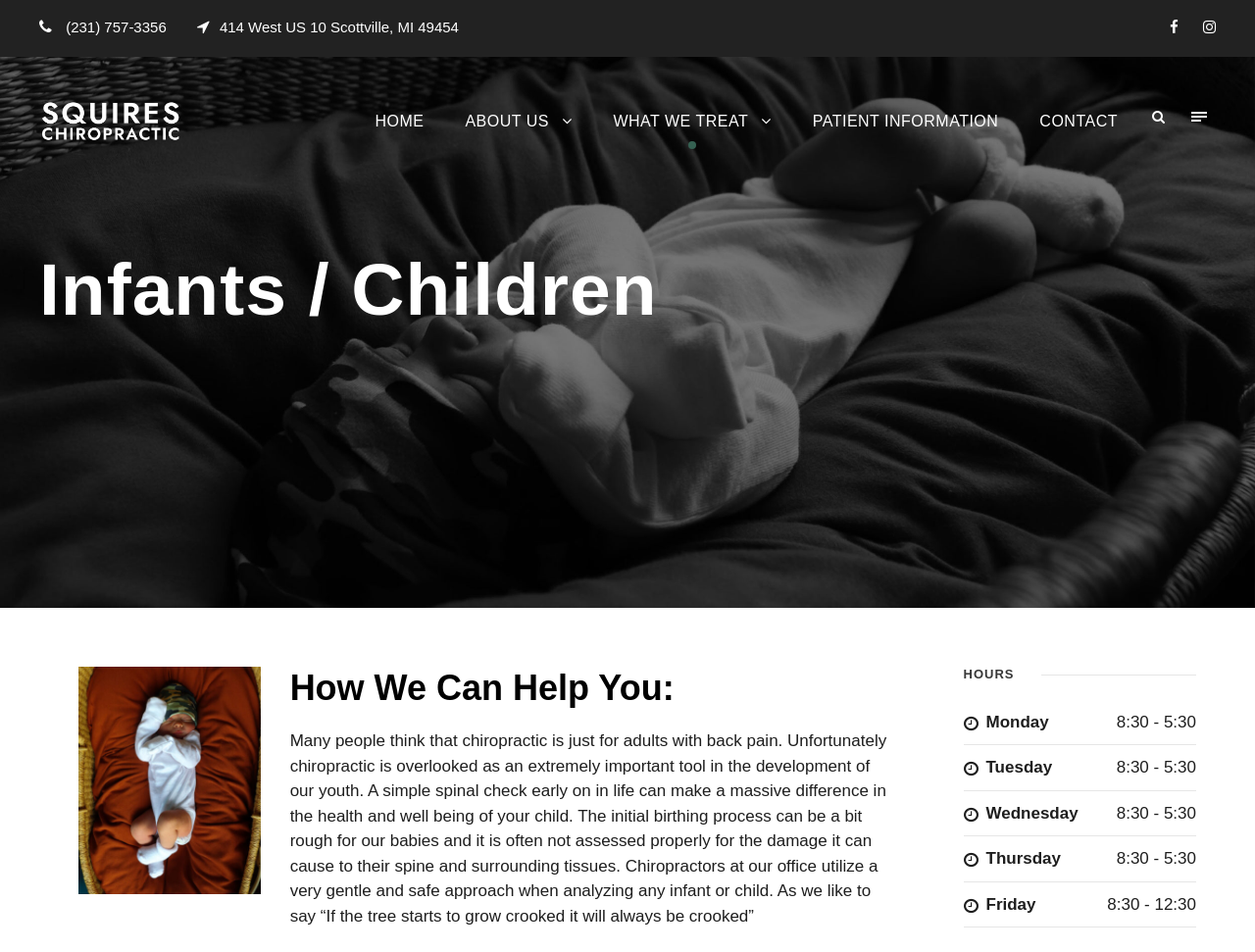Refer to the screenshot and give an in-depth answer to this question: What is the phone number of Squires Chiropractic?

I found the phone number by looking at the top section of the webpage, where the contact information is typically displayed. The phone number is written in a static text element with the content '757-3356'.